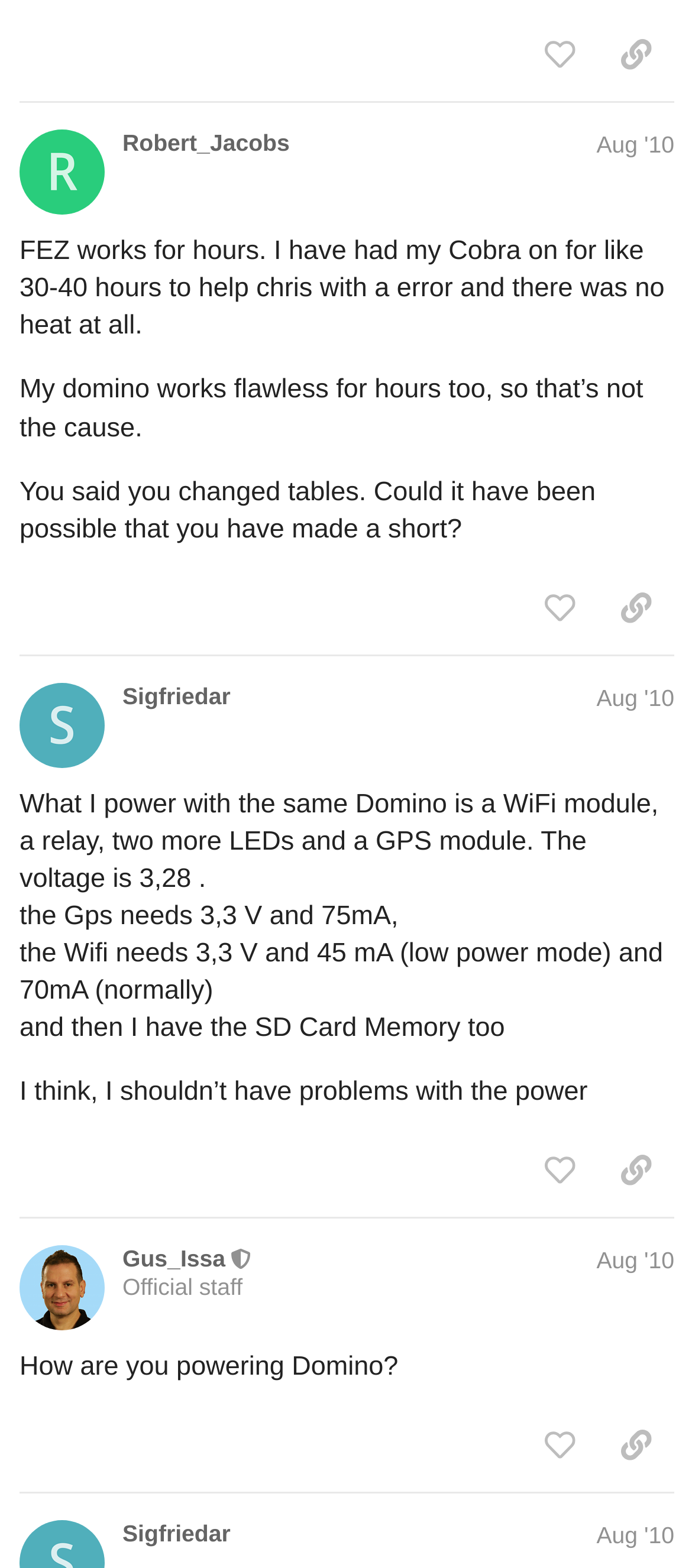Please identify the bounding box coordinates of the area that needs to be clicked to follow this instruction: "Copy a link to post #18 to clipboard".

[0.864, 0.901, 0.974, 0.943]